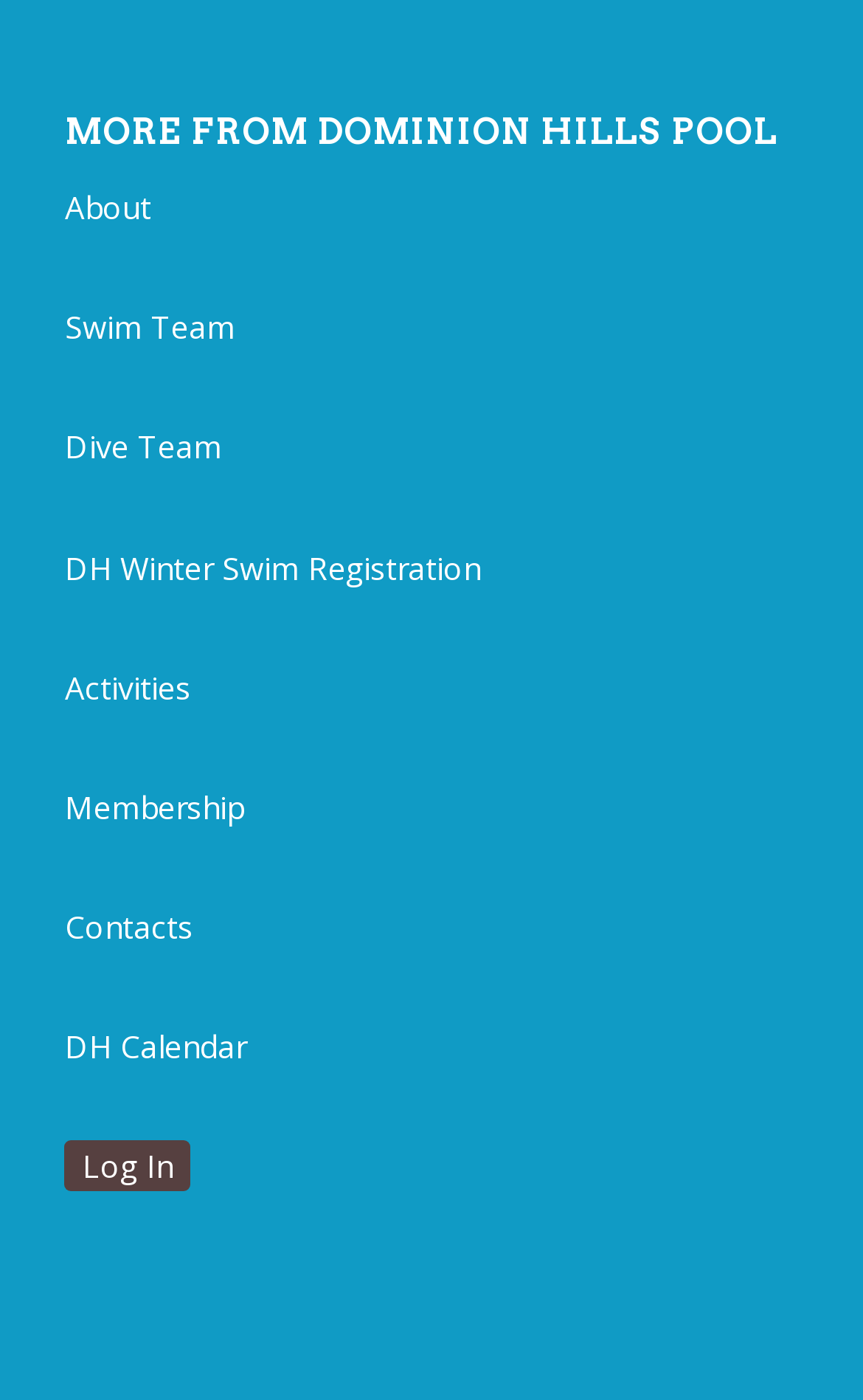Extract the bounding box coordinates for the described element: "About". The coordinates should be represented as four float numbers between 0 and 1: [left, top, right, bottom].

[0.075, 0.122, 0.925, 0.176]